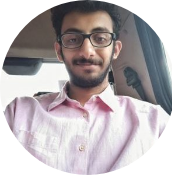Can you give a comprehensive explanation to the question given the content of the image?
What is the shape of the frame around the man?

The image shows the man from the shoulders up, and he is surrounded by a circular frame that adds a polished touch to the presentation, which is evident from the caption.